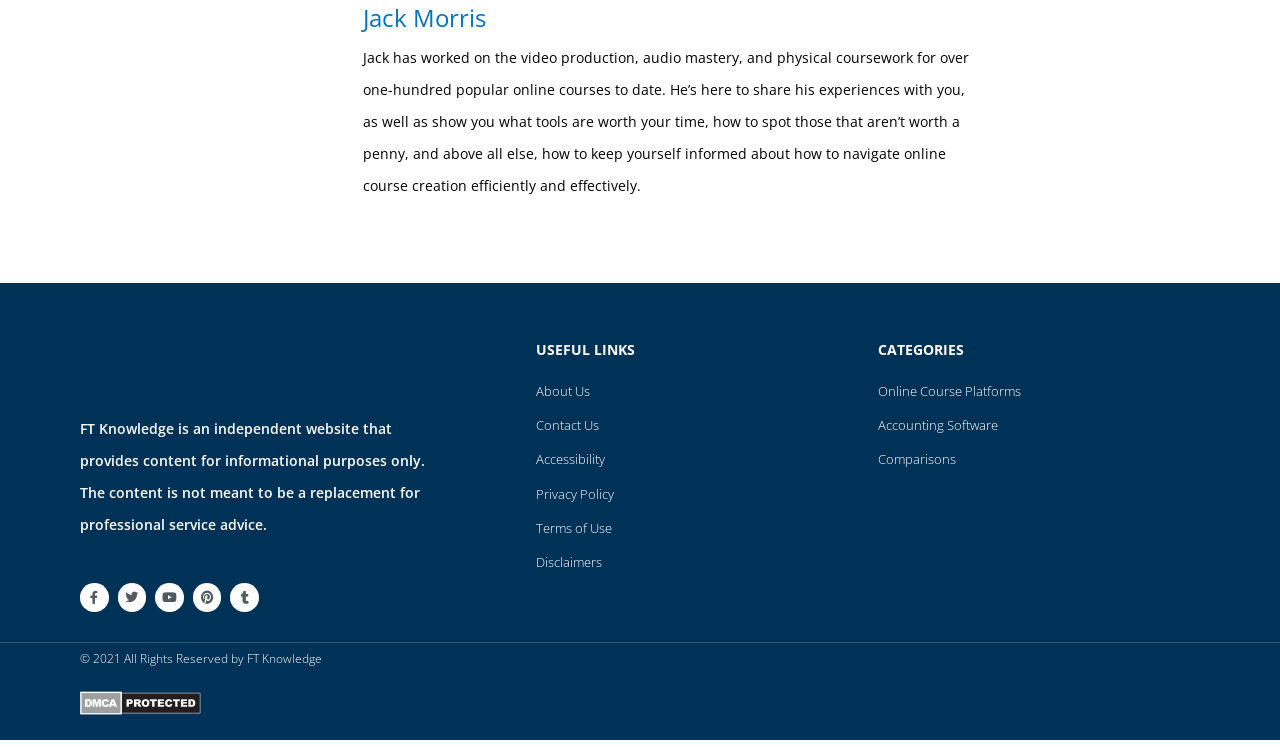Please specify the bounding box coordinates in the format (top-left x, top-left y, bottom-right x, bottom-right y), with all values as floating point numbers between 0 and 1. Identify the bounding box of the UI element described by: Accounting Software

[0.686, 0.558, 0.934, 0.601]